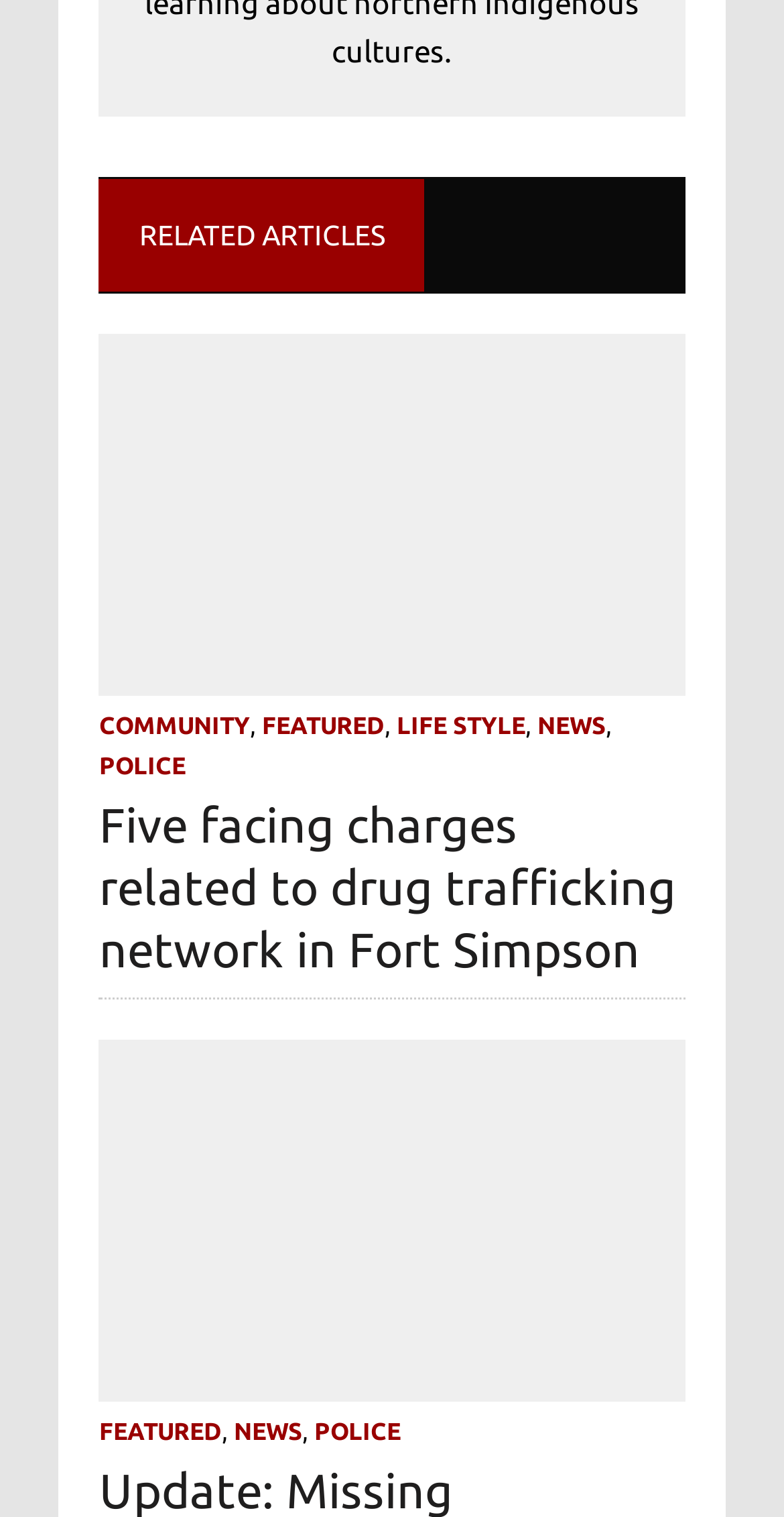Find the bounding box coordinates of the area to click in order to follow the instruction: "View featured article".

[0.334, 0.47, 0.49, 0.487]